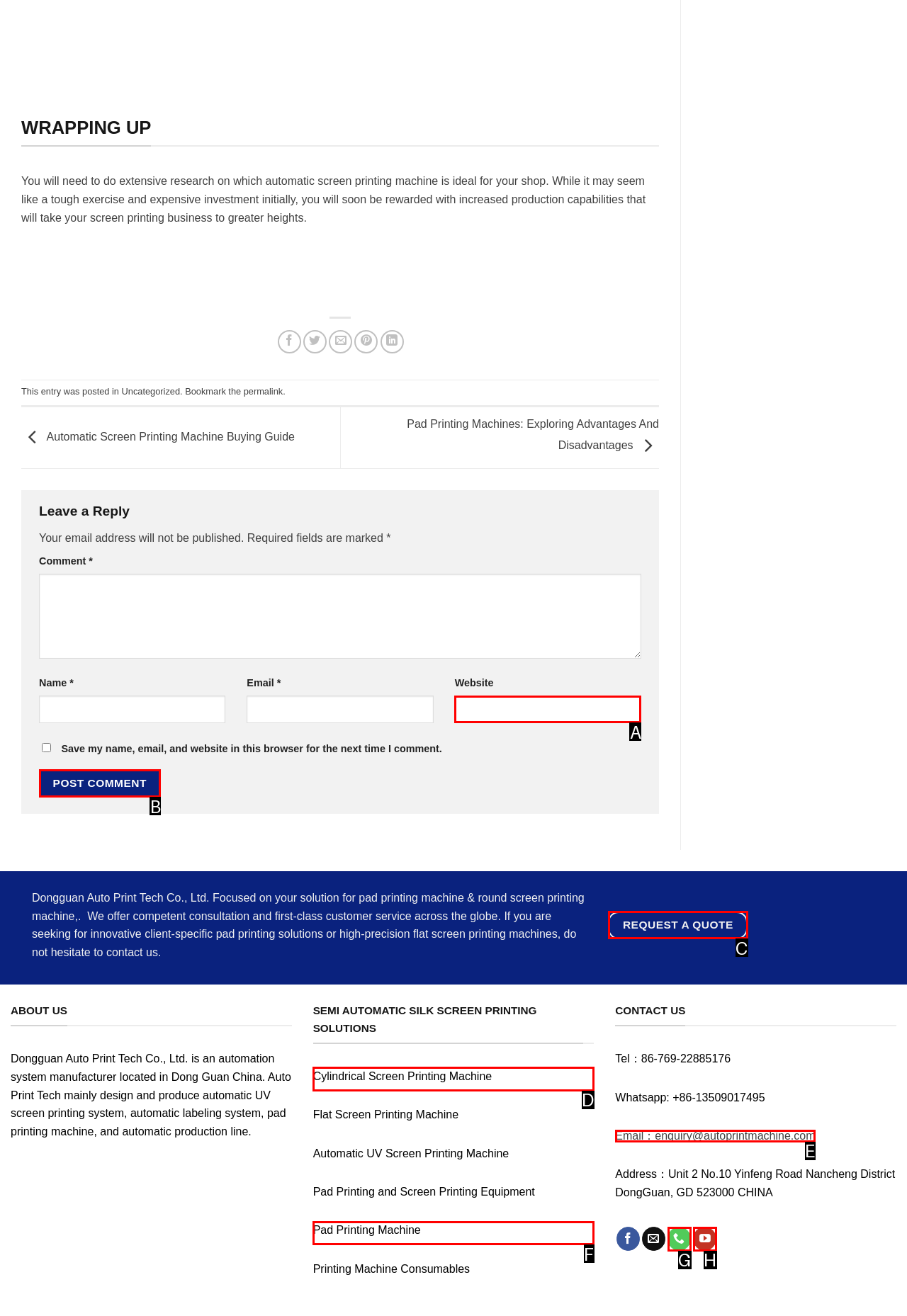Identify the letter of the correct UI element to fulfill the task: Post a comment from the given options in the screenshot.

B